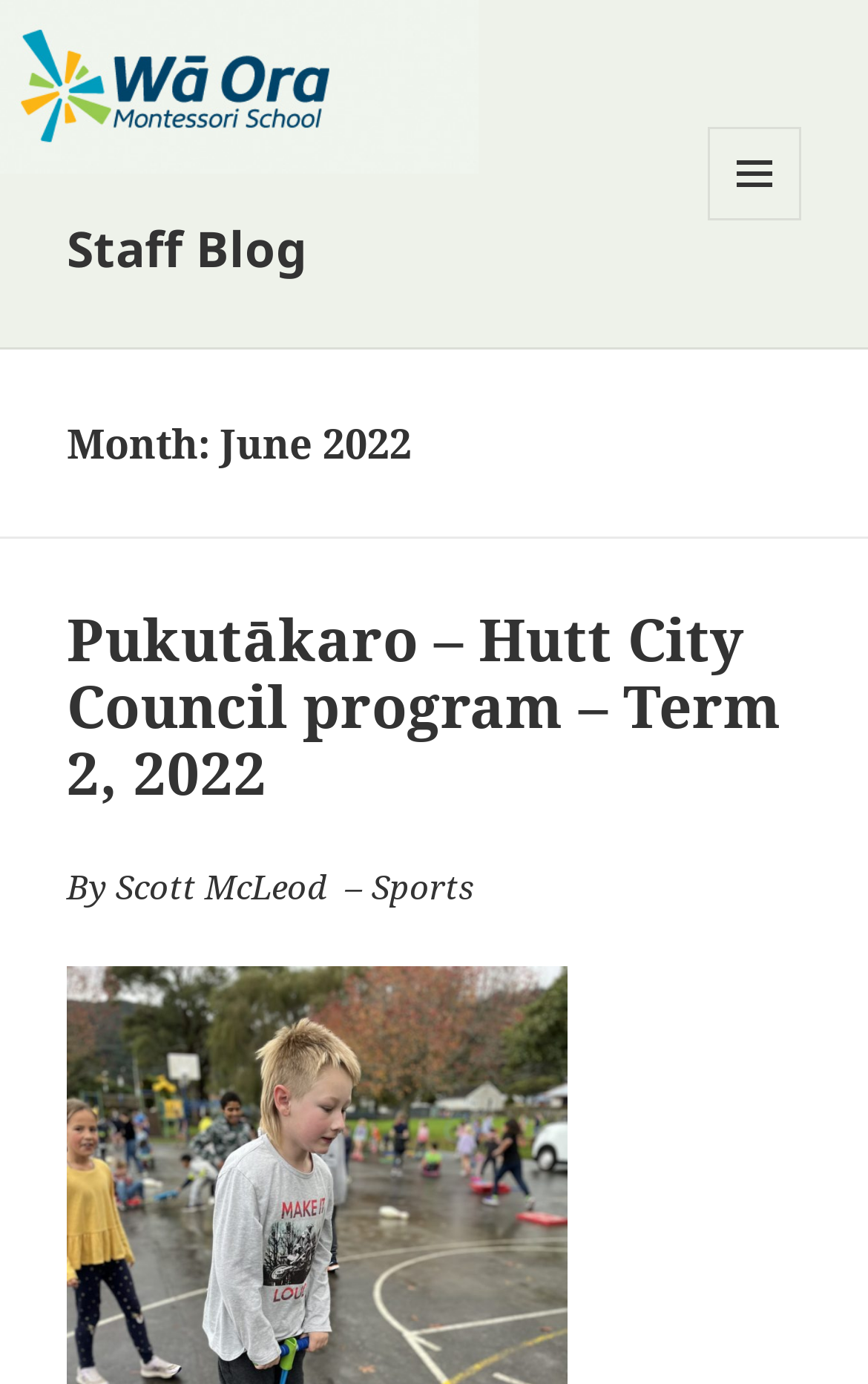Illustrate the webpage thoroughly, mentioning all important details.

The webpage is a staff blog for June 2022. At the top left, there is a link to the "Staff Blog" page. On the top right, there is a button with a menu icon and the text "MENU AND WIDGETS" that can be expanded to reveal secondary content.

Below the top section, there is a header area that spans the full width of the page. Within this header, there is a heading that displays the month and year, "Month: June 2022". 

Further down, there is another header section that also spans the full width of the page. This section contains a heading that reads "Pukutākaro – Hutt City Council program – Term 2, 2022", which is also a link to the same content. Below this heading, there is a text written by Scott McLeod, who is associated with Sports, indicating the authorship of the blog post.